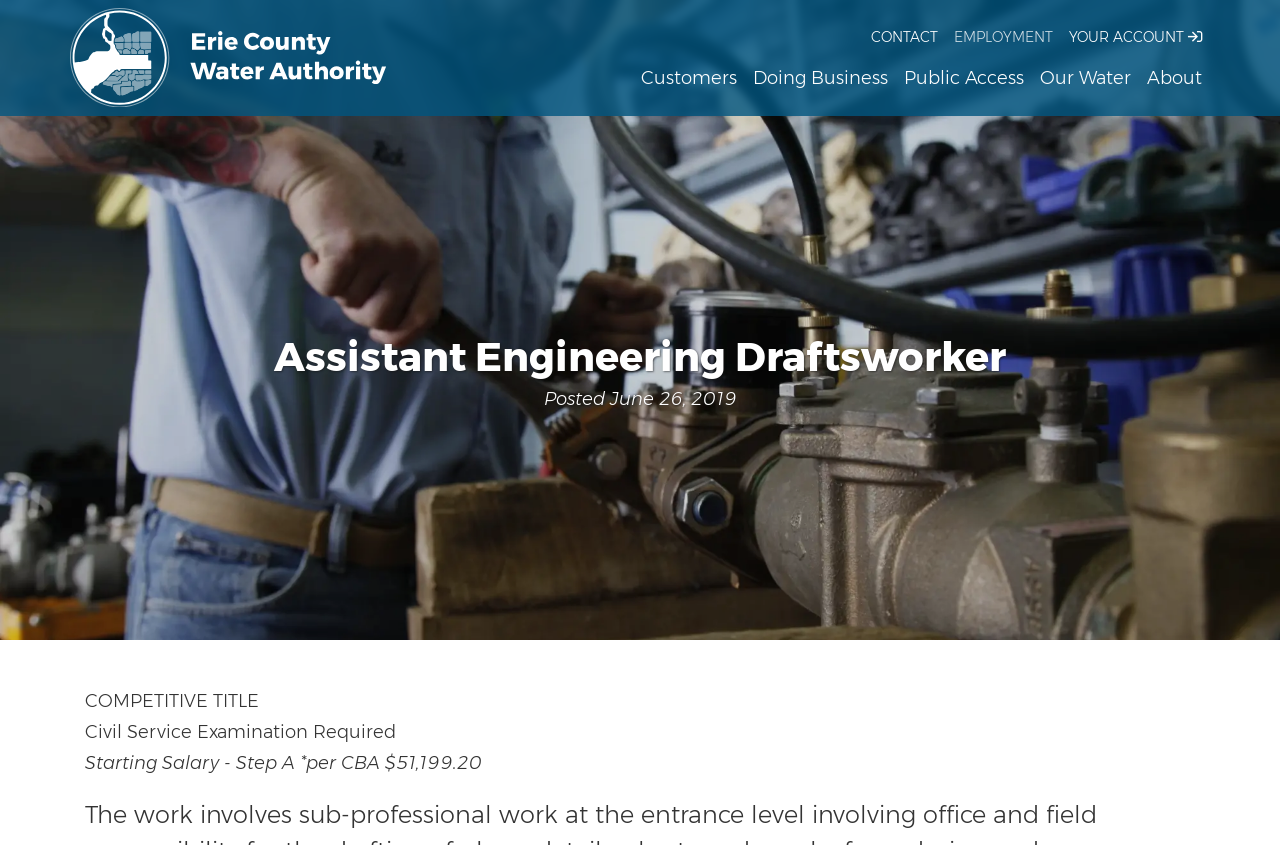Can you identify and provide the main heading of the webpage?

Assistant Engineering Draftsworker